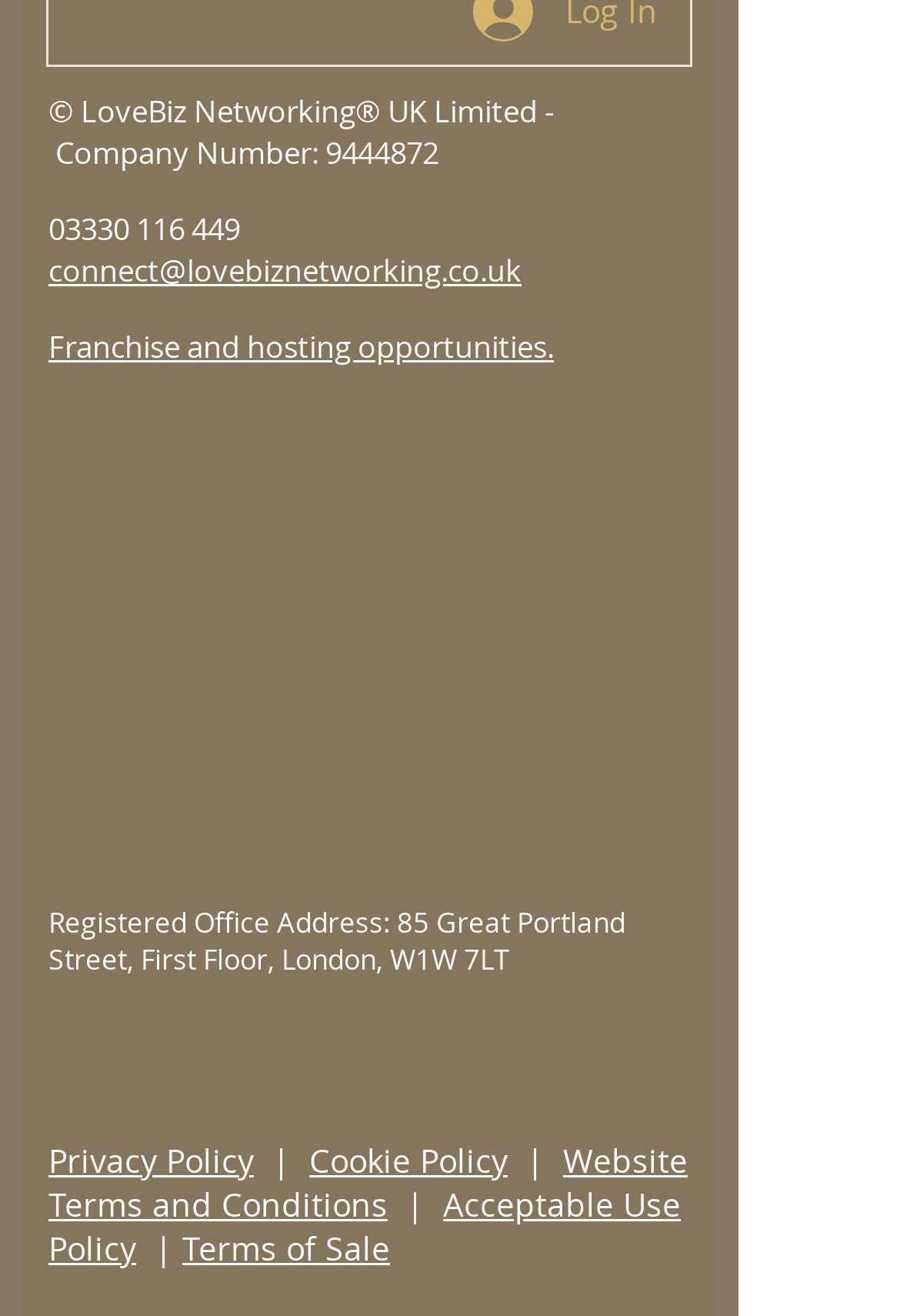How many links are there in the footer section?
Look at the image and respond with a one-word or short phrase answer.

8